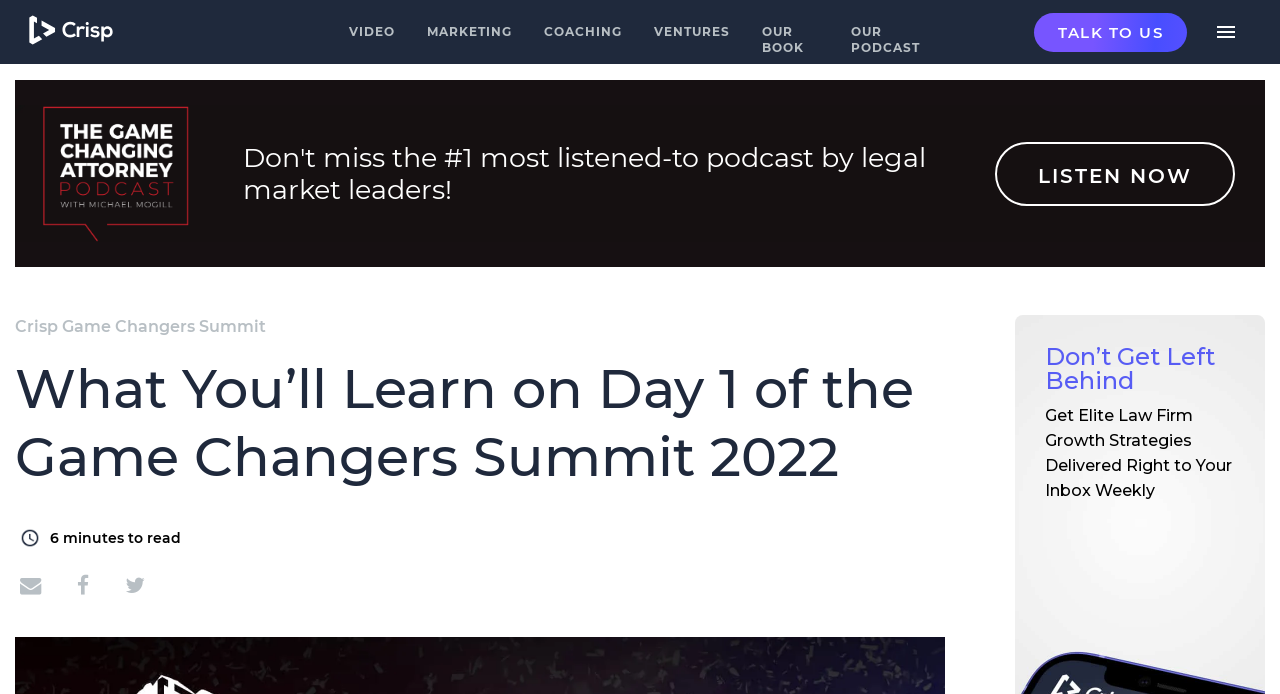Using floating point numbers between 0 and 1, provide the bounding box coordinates in the format (top-left x, top-left y, bottom-right x, bottom-right y). Locate the UI element described here: TALK TO US

[0.808, 0.018, 0.927, 0.074]